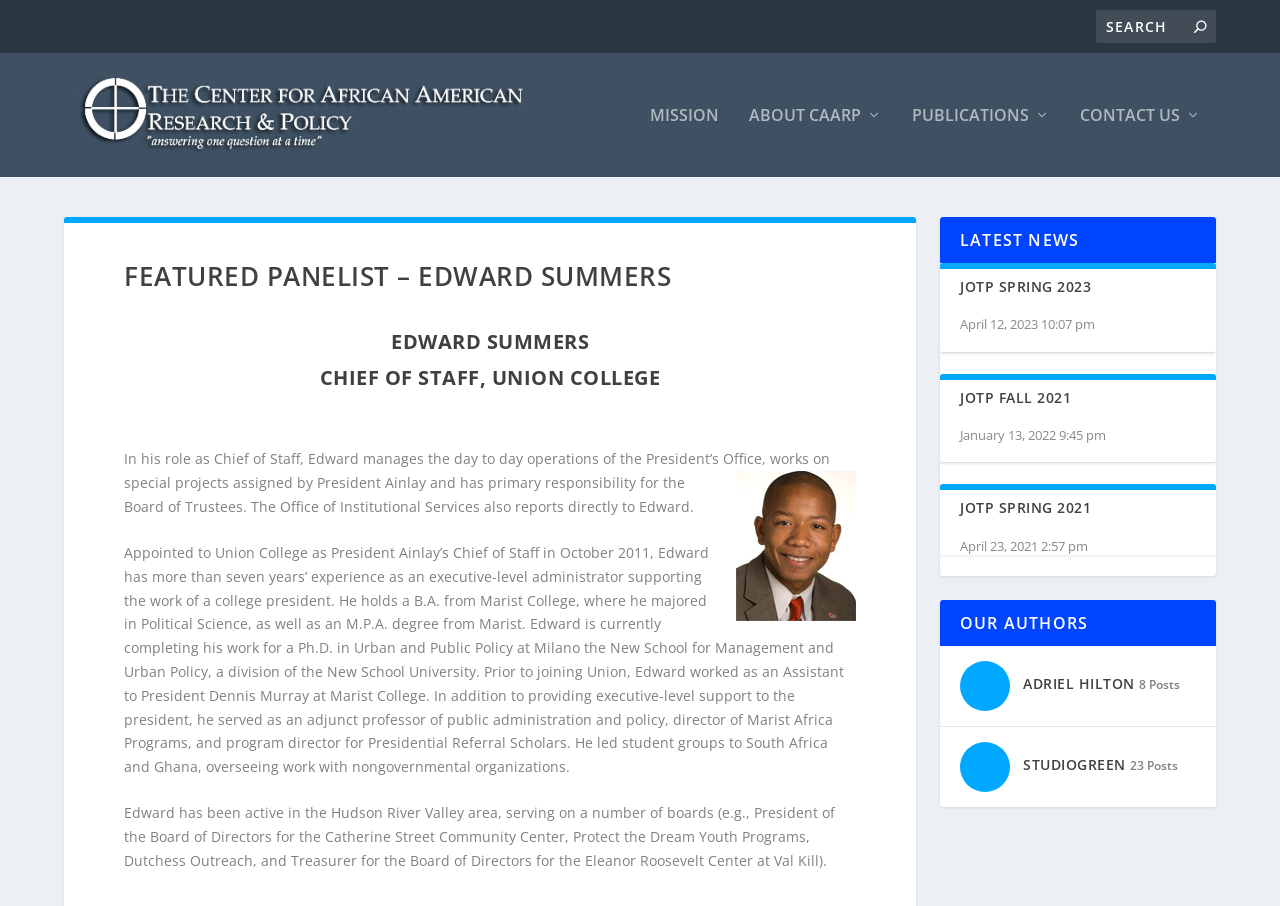Can you find and generate the webpage's heading?

FEATURED PANELIST – EDWARD SUMMERS